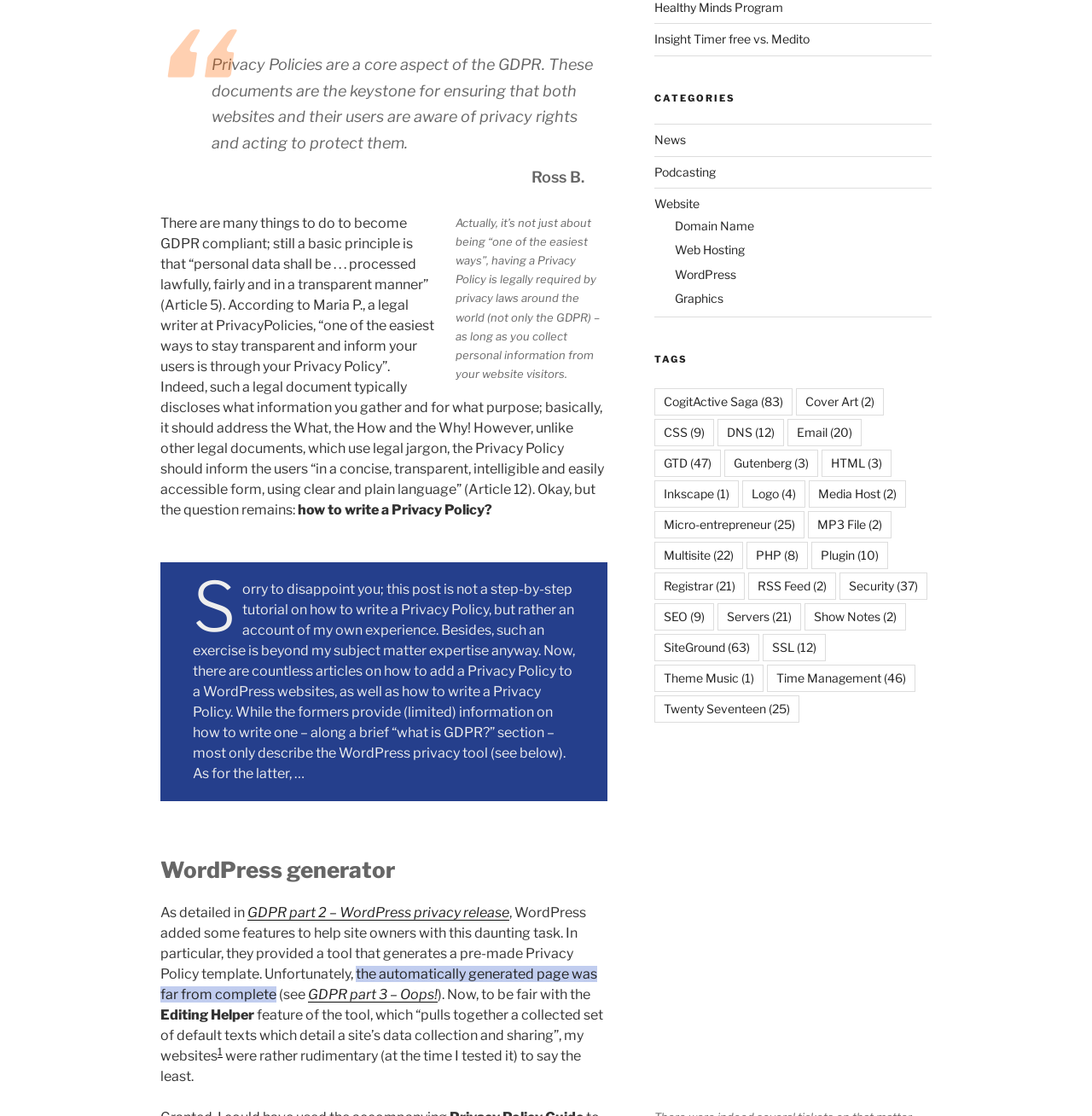How many items are in the CogitActive Saga category?
Respond with a short answer, either a single word or a phrase, based on the image.

83